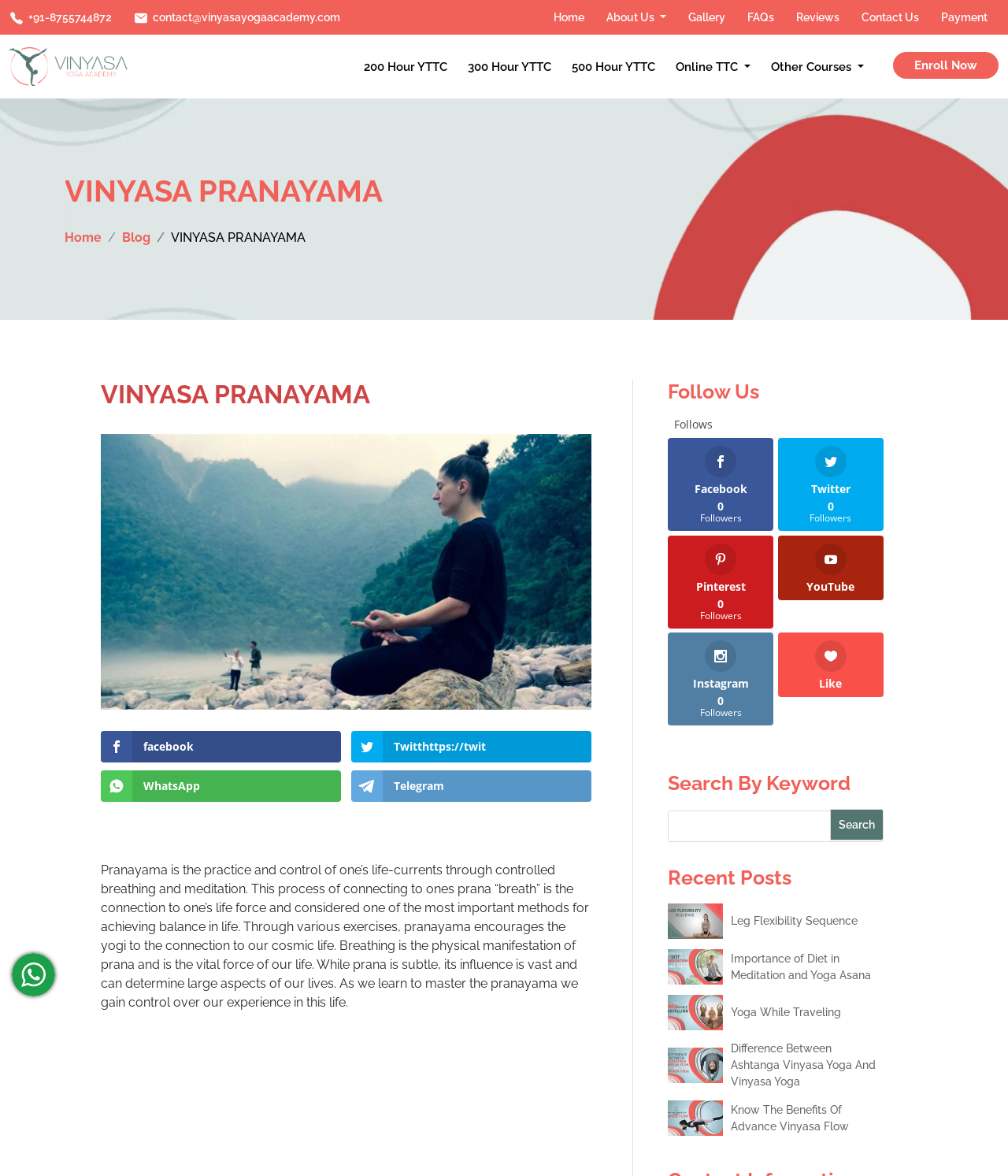Describe the webpage in detail, including text, images, and layout.

This webpage is about Vinyasa Pranayama, a yoga practice that focuses on controlled breathing and meditation. At the top of the page, there is a navigation menu with links to "Home", "About Us", "Gallery", "FAQs", "Reviews", "Contact Us", and "Payment". Below the navigation menu, there are links to different yoga courses, including "200 Hour YTTC", "300 Hour YTTC", "500 Hour YTTC", and "Online TTC".

The main content of the page is divided into two sections. On the left side, there is a heading "VINYASA PRANAYAMA" followed by a brief description of pranayama and its importance in achieving balance in life. Below the description, there are social media links to Facebook, Twitter, WhatsApp, and Telegram.

On the right side, there are several sections. The first section is a heading "Follow Us" with links to Facebook, Twitter, Pinterest, YouTube, Instagram, and Like. The second section is a search bar with a heading "Search By Keyword". The third section is a list of recent posts, including "Leg Flexibility Sequence", "Importance of Diet in Meditation and Yoga Asana", "Yoga While Traveling", "Difference Between Ashtanga Vinyasa Yoga And Vinyasa Yoga", and "Know The Benefits Of Advance Vinyasa Flow". Each post has a brief title and a corresponding image.

At the bottom of the page, there are some additional links and social media icons.